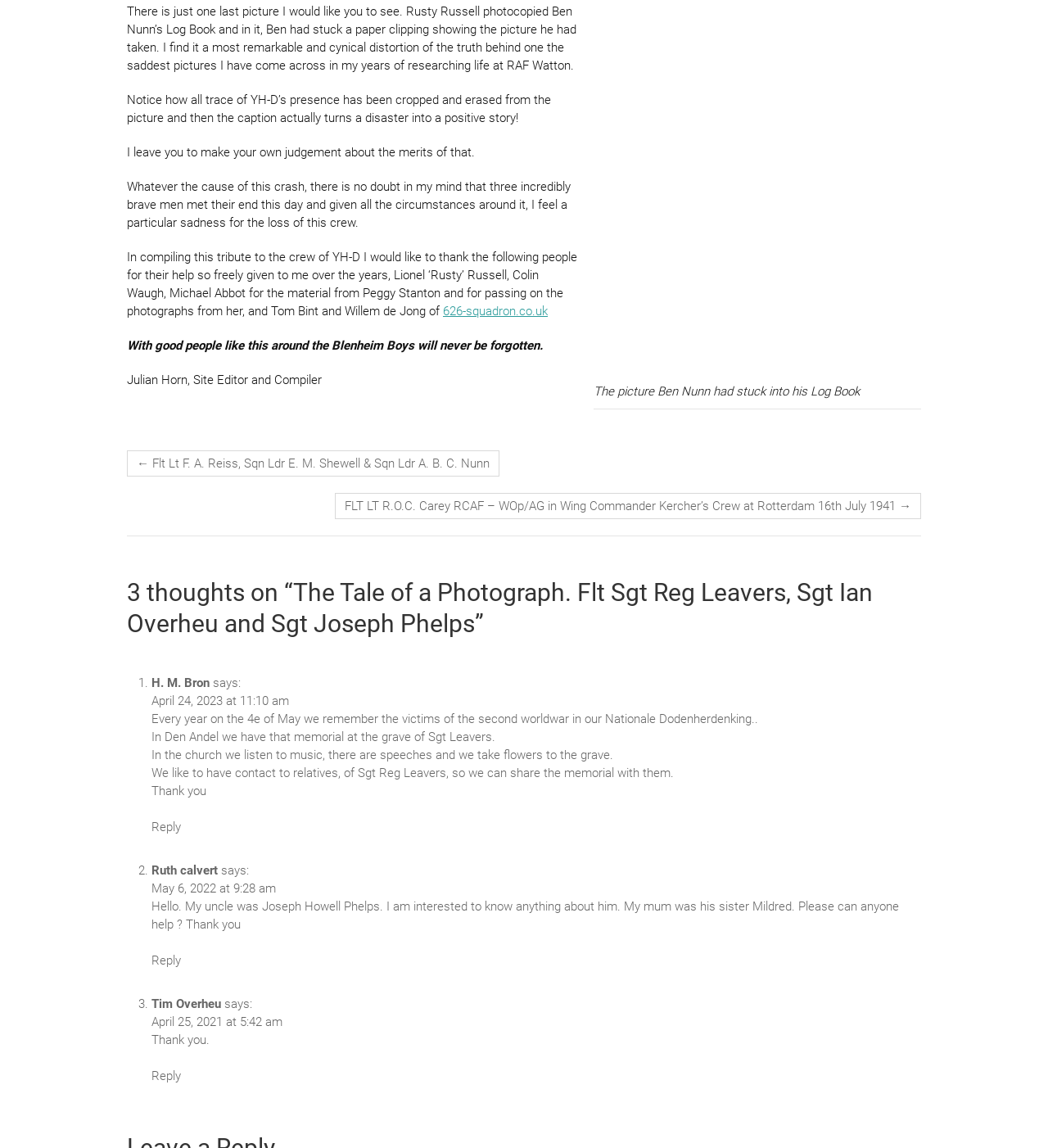Please pinpoint the bounding box coordinates for the region I should click to adhere to this instruction: "Click the link to visit 626-squadron.co.uk".

[0.423, 0.264, 0.523, 0.277]